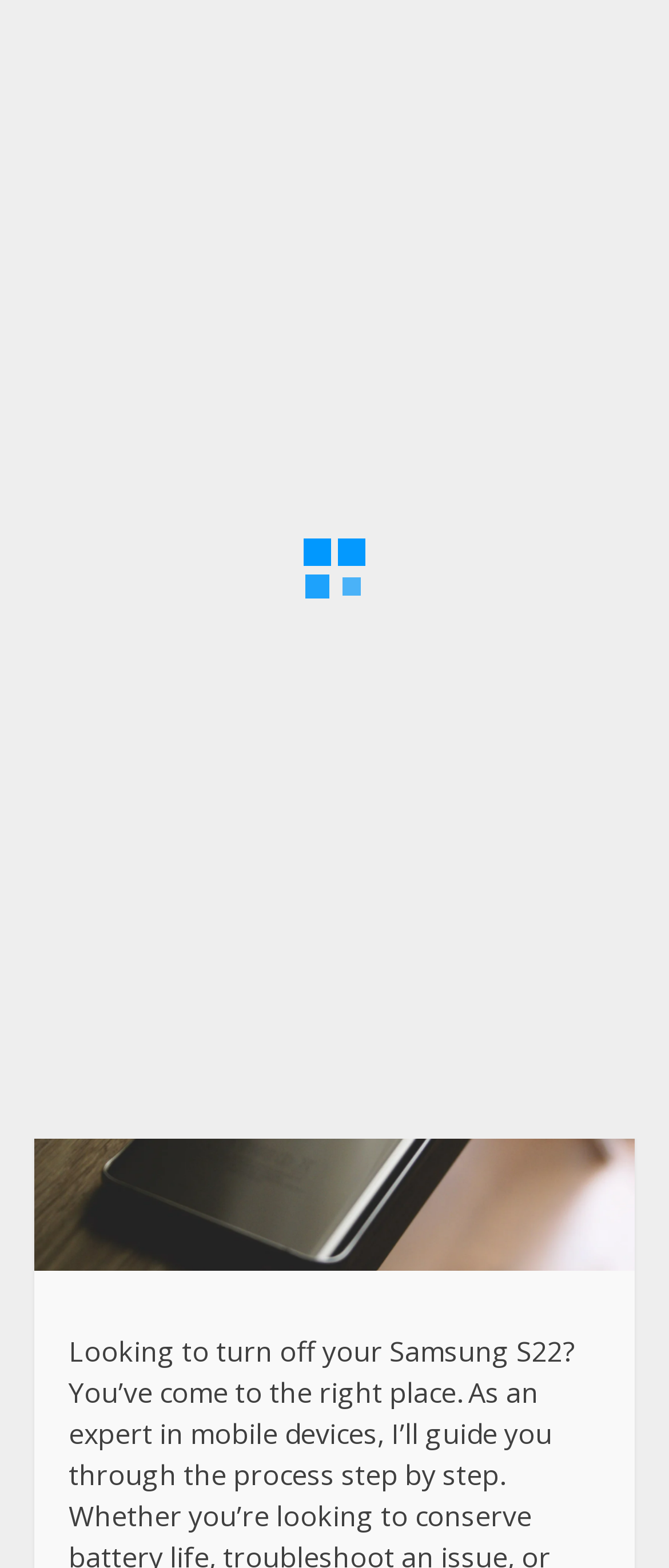Identify and provide the text of the main header on the webpage.

How To Turn Off Samsung S22 Smartphone